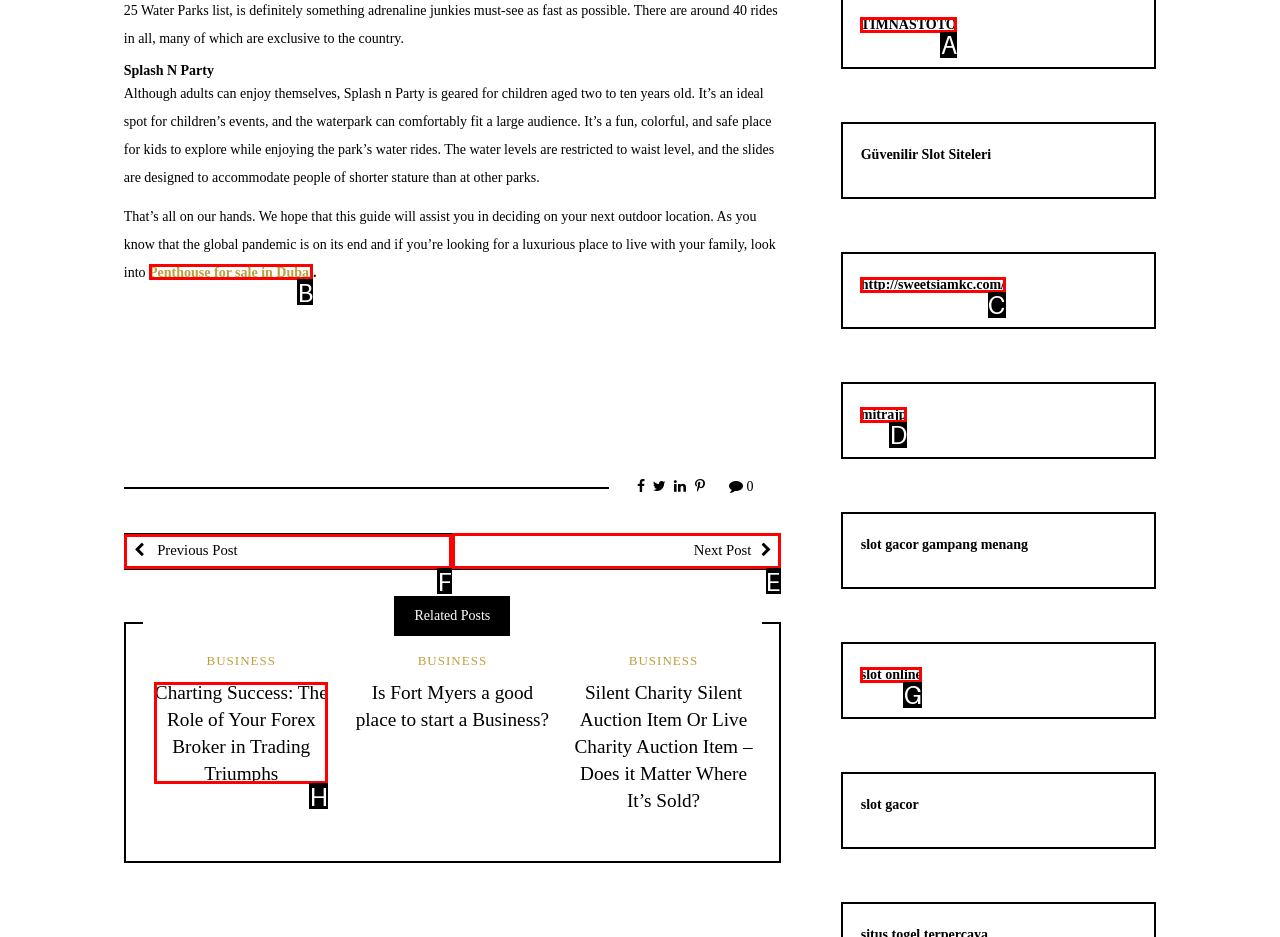Identify the appropriate choice to fulfill this task: Go to 'Previous Post'
Respond with the letter corresponding to the correct option.

F